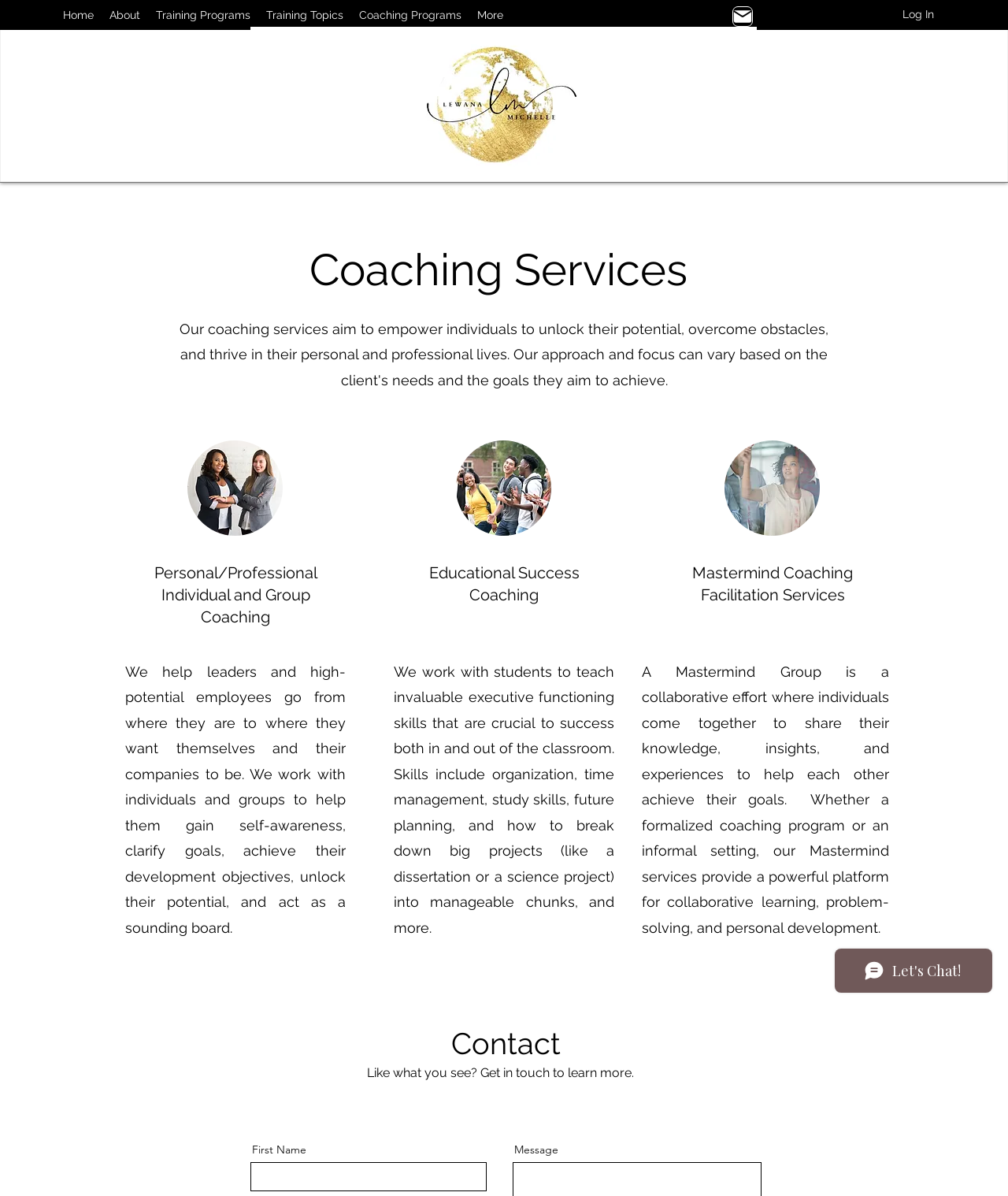Highlight the bounding box coordinates of the element that should be clicked to carry out the following instruction: "Click on the Home link". The coordinates must be given as four float numbers ranging from 0 to 1, i.e., [left, top, right, bottom].

[0.055, 0.003, 0.101, 0.022]